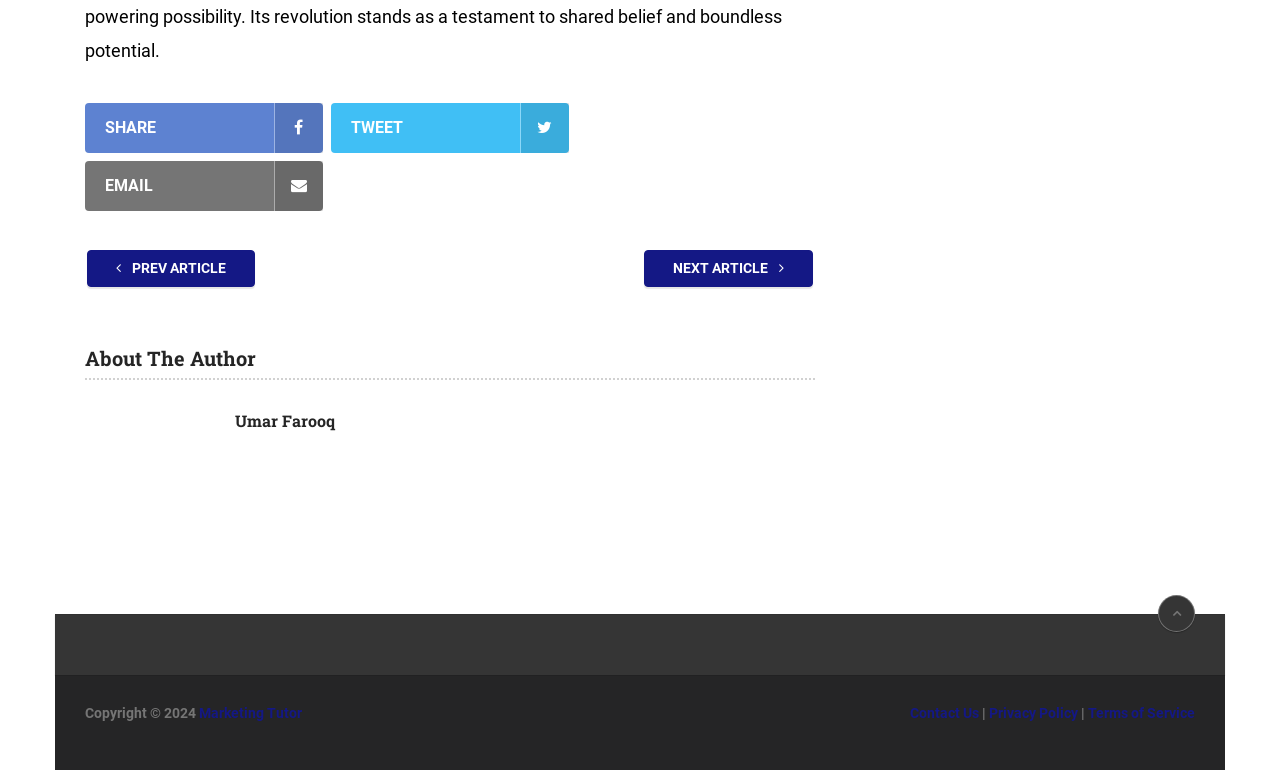Find the bounding box coordinates of the area to click in order to follow the instruction: "Read the previous article".

[0.068, 0.325, 0.199, 0.373]